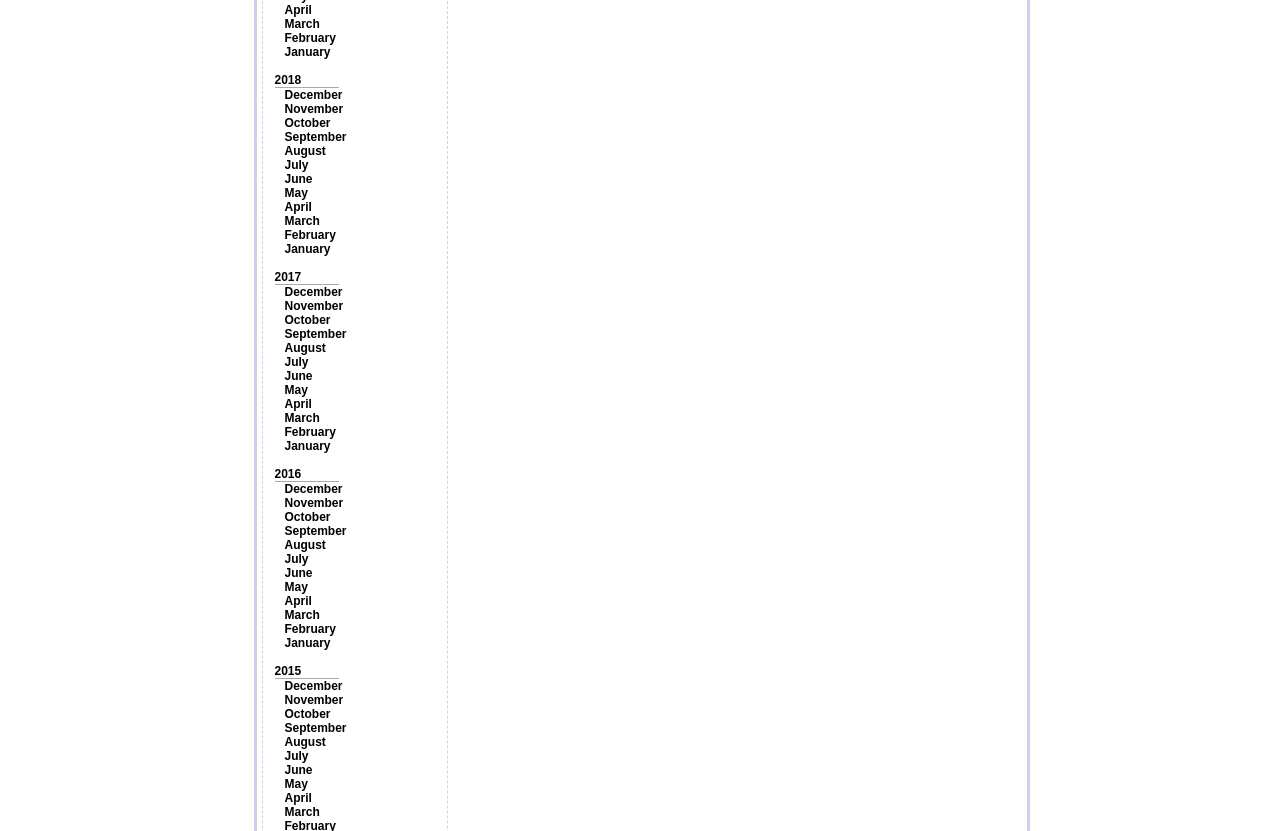Identify the bounding box coordinates for the element that needs to be clicked to fulfill this instruction: "View May 2018". Provide the coordinates in the format of four float numbers between 0 and 1: [left, top, right, bottom].

[0.222, 0.224, 0.241, 0.241]